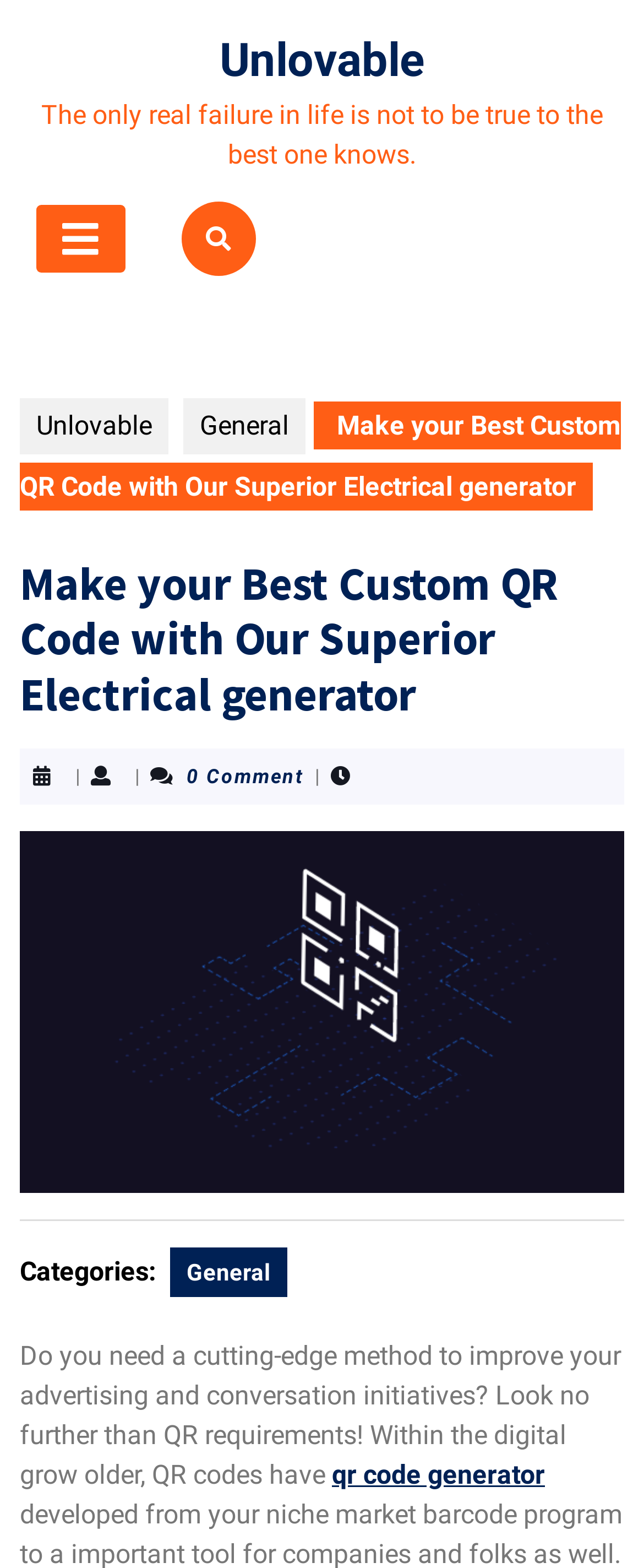Identify the bounding box coordinates for the UI element described by the following text: "General". Provide the coordinates as four float numbers between 0 and 1, in the format [left, top, right, bottom].

[0.264, 0.795, 0.446, 0.827]